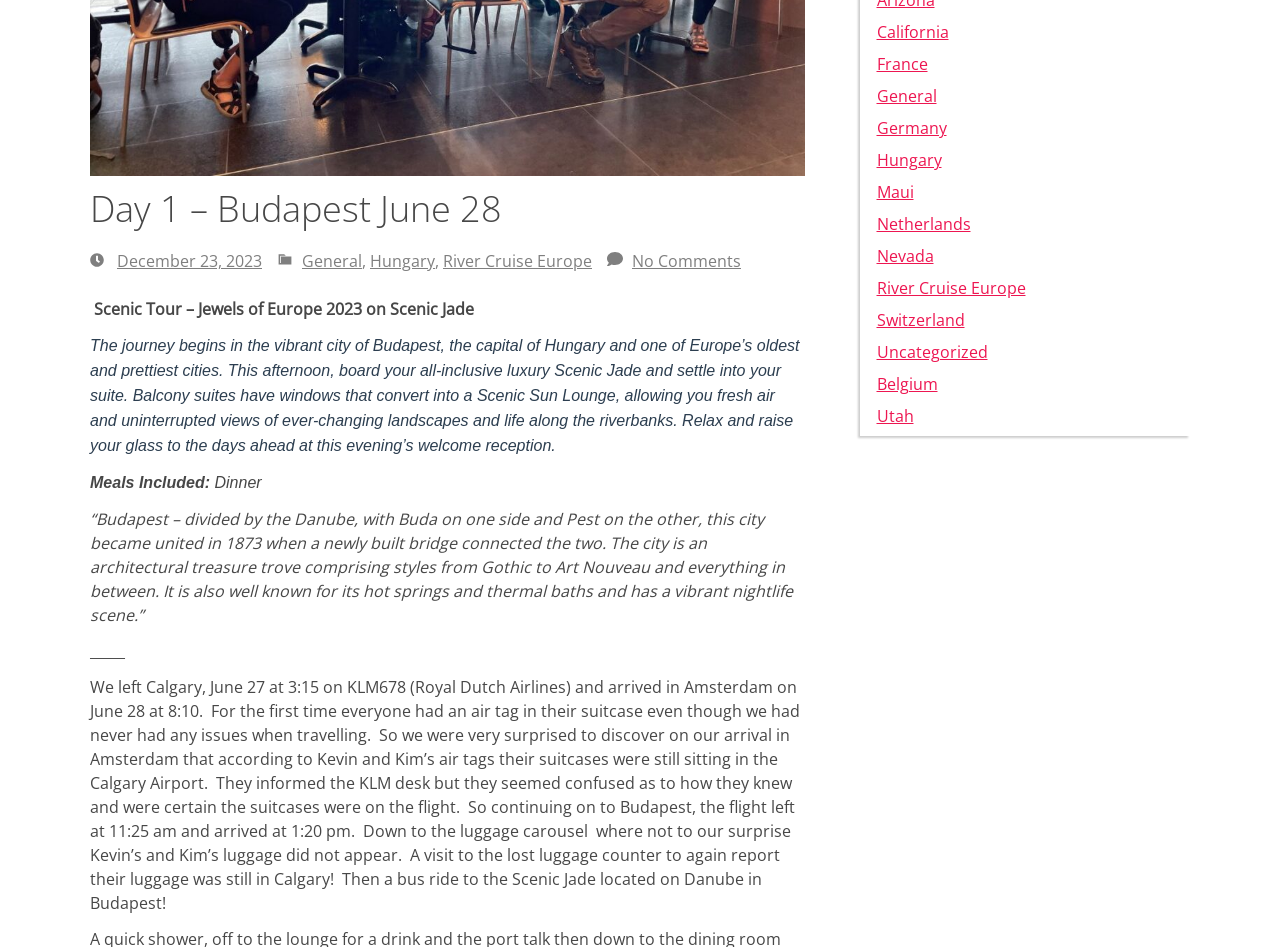Find the bounding box coordinates for the UI element whose description is: "Uncategorized". The coordinates should be four float numbers between 0 and 1, in the format [left, top, right, bottom].

[0.685, 0.36, 0.771, 0.383]